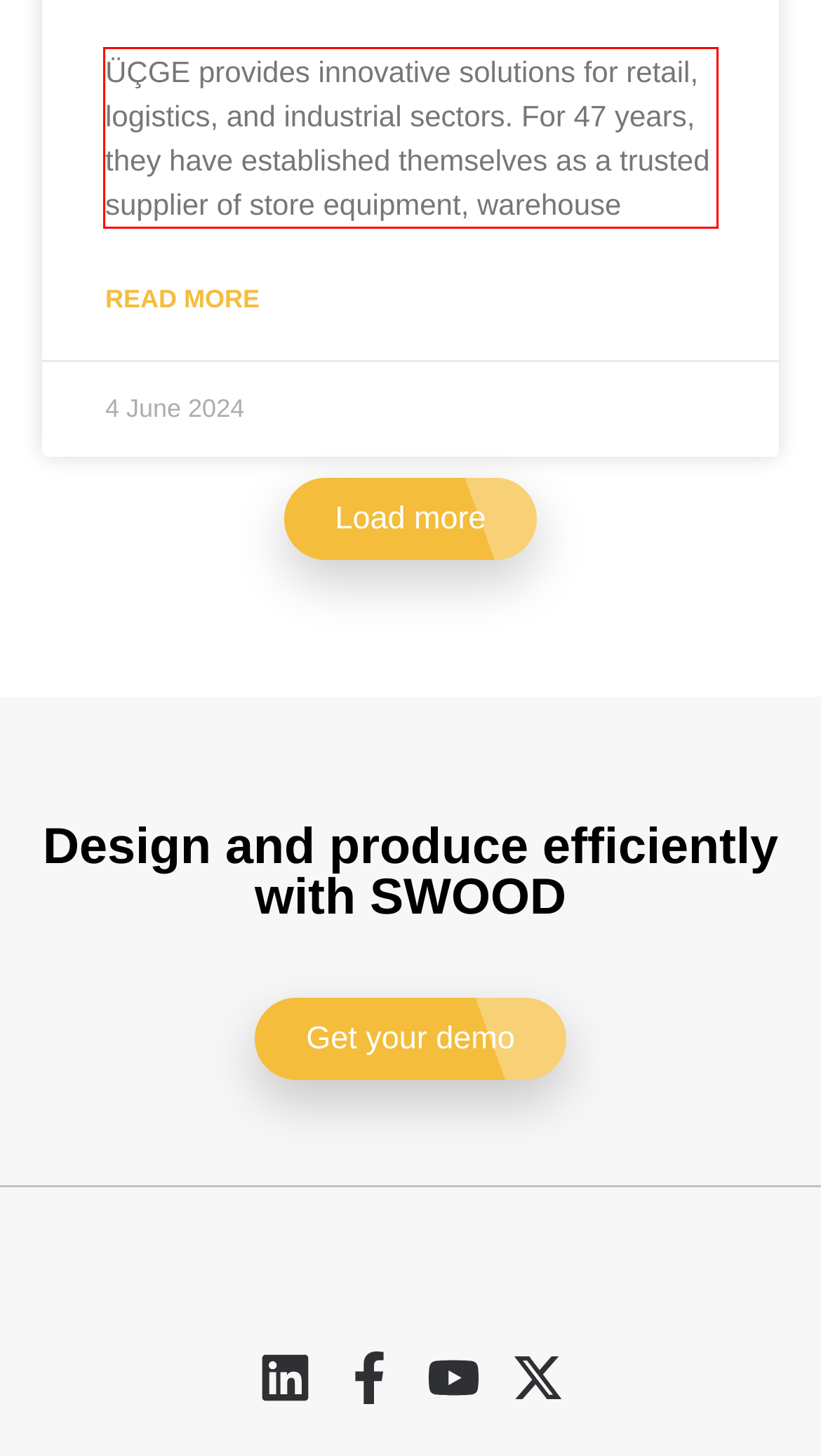Identify and extract the text within the red rectangle in the screenshot of the webpage.

ÜÇGE provides innovative solutions for retail, logistics, and industrial sectors. For 47 years, they have established themselves as a trusted supplier of store equipment, warehouse